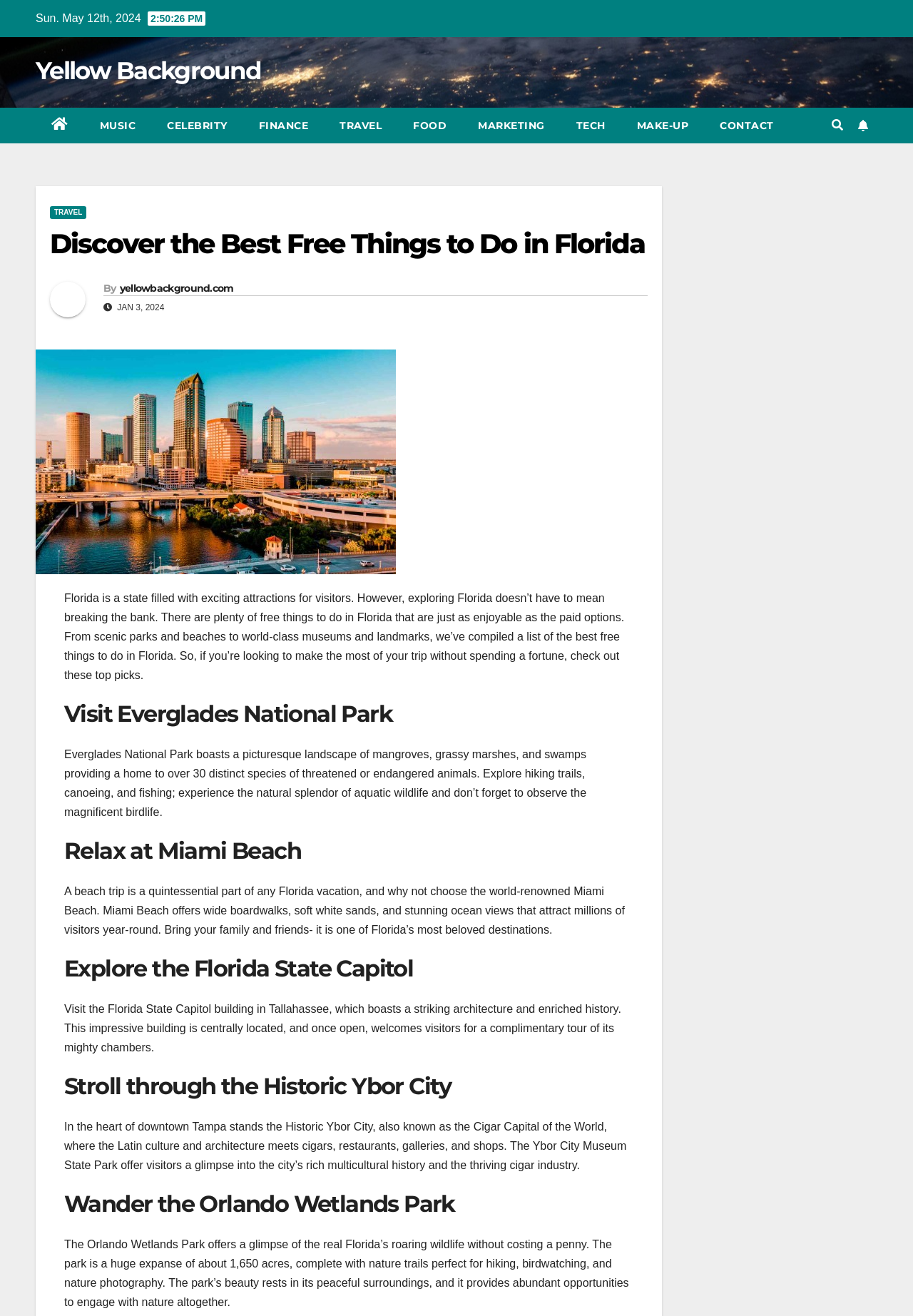Can you determine the bounding box coordinates of the area that needs to be clicked to fulfill the following instruction: "Visit the 'Discover the Best Free Things to Do in Florida' page"?

[0.055, 0.174, 0.709, 0.197]